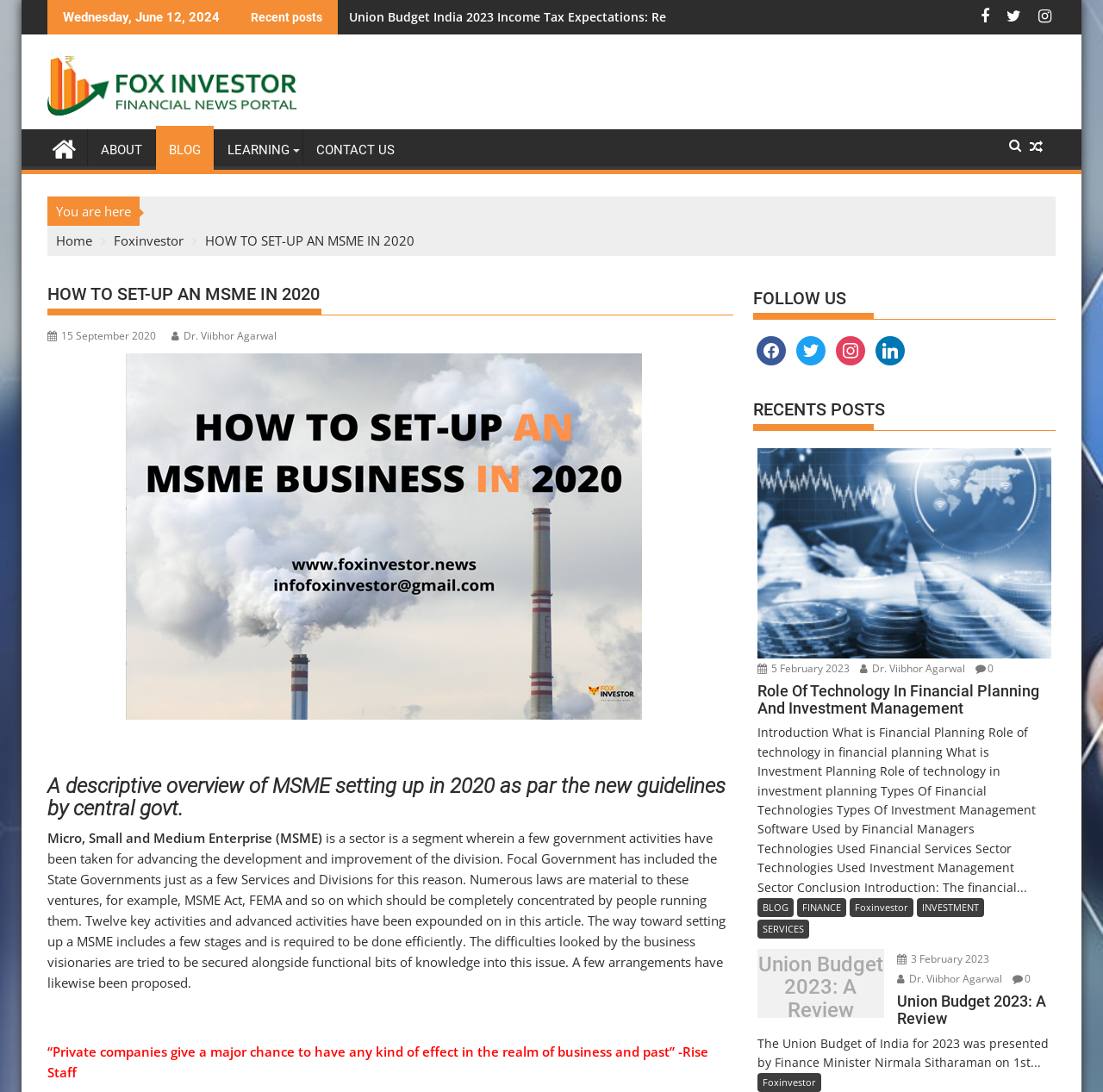Please answer the following question using a single word or phrase: 
How many social media platforms are listed under 'FOLLOW US'?

4